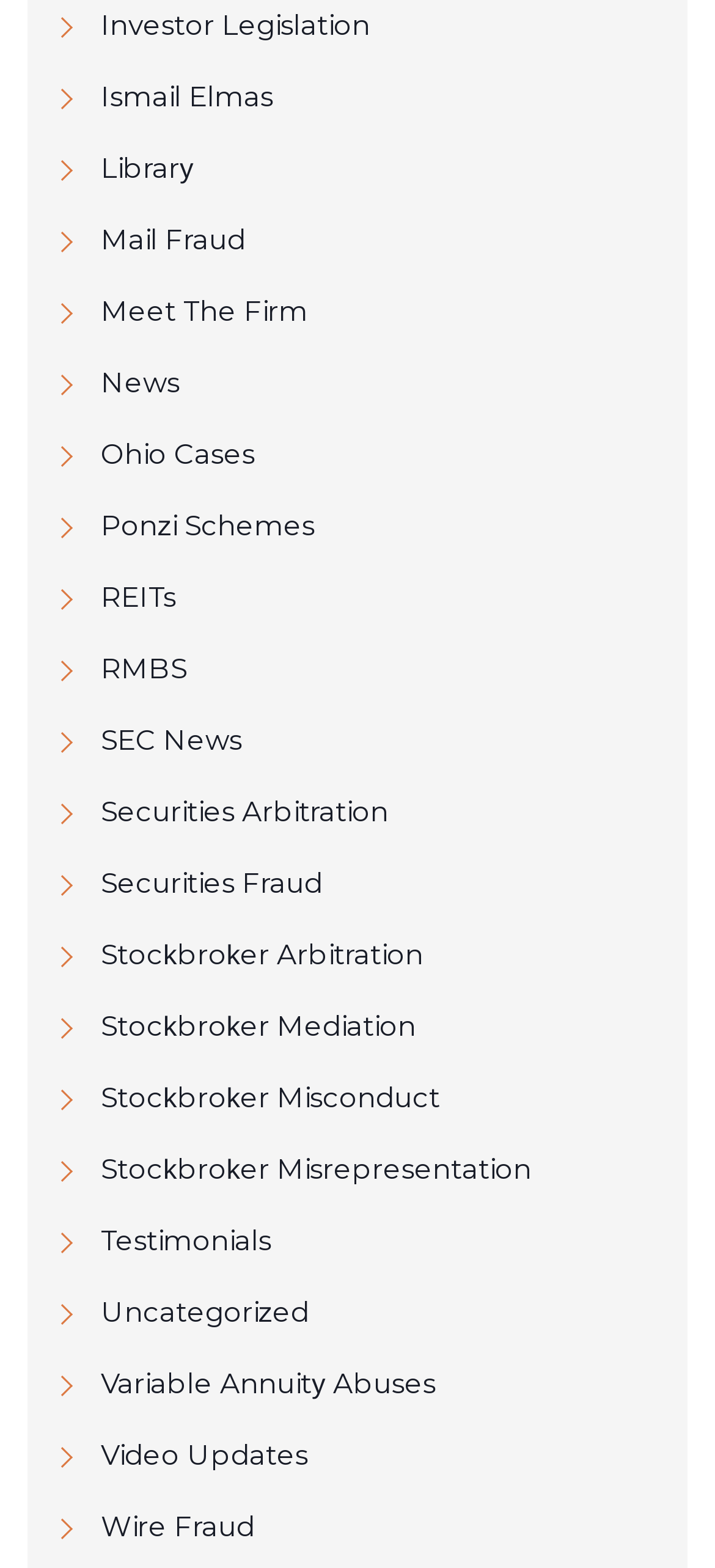Please reply to the following question using a single word or phrase: 
What is the category of 'Ponzi Schemes'?

Securities Fraud